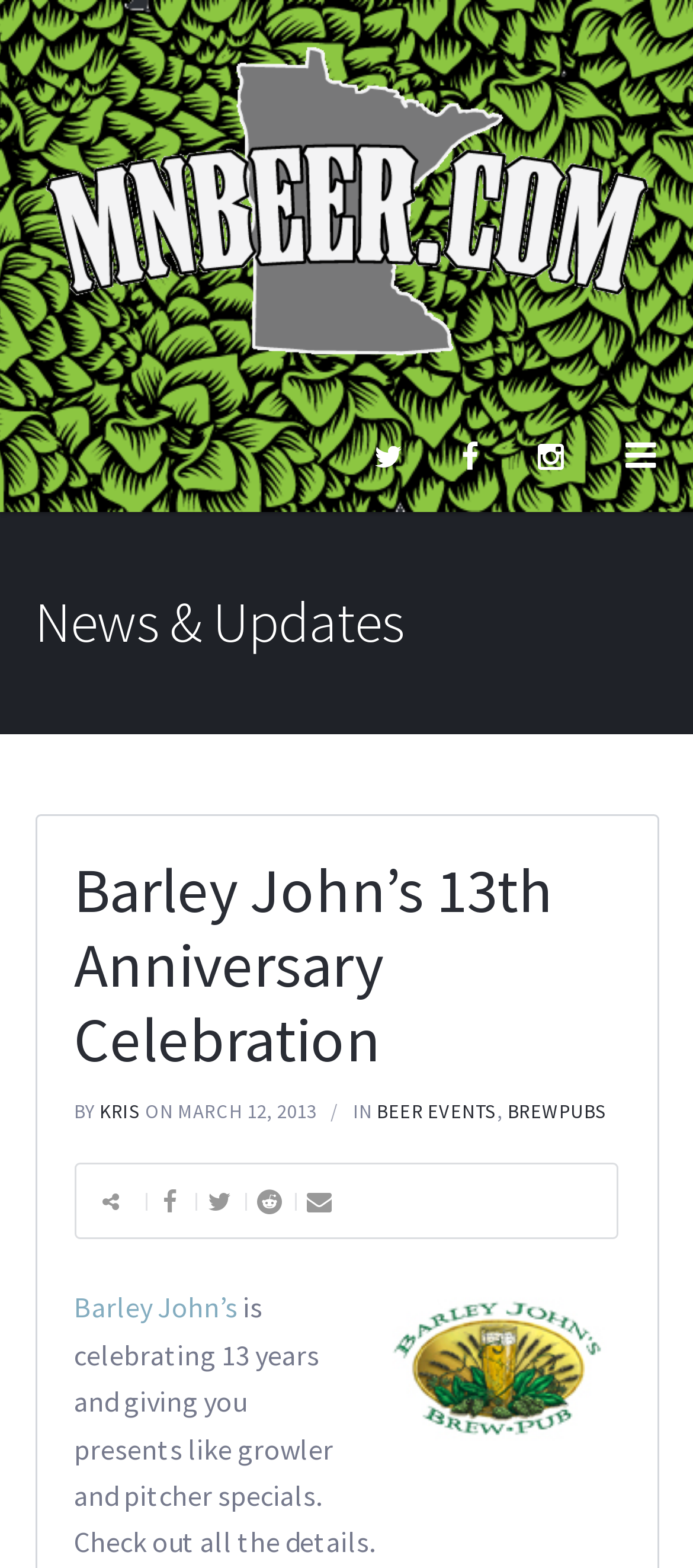Find the bounding box coordinates corresponding to the UI element with the description: "beer events". The coordinates should be formatted as [left, top, right, bottom], with values as floats between 0 and 1.

[0.544, 0.701, 0.717, 0.717]